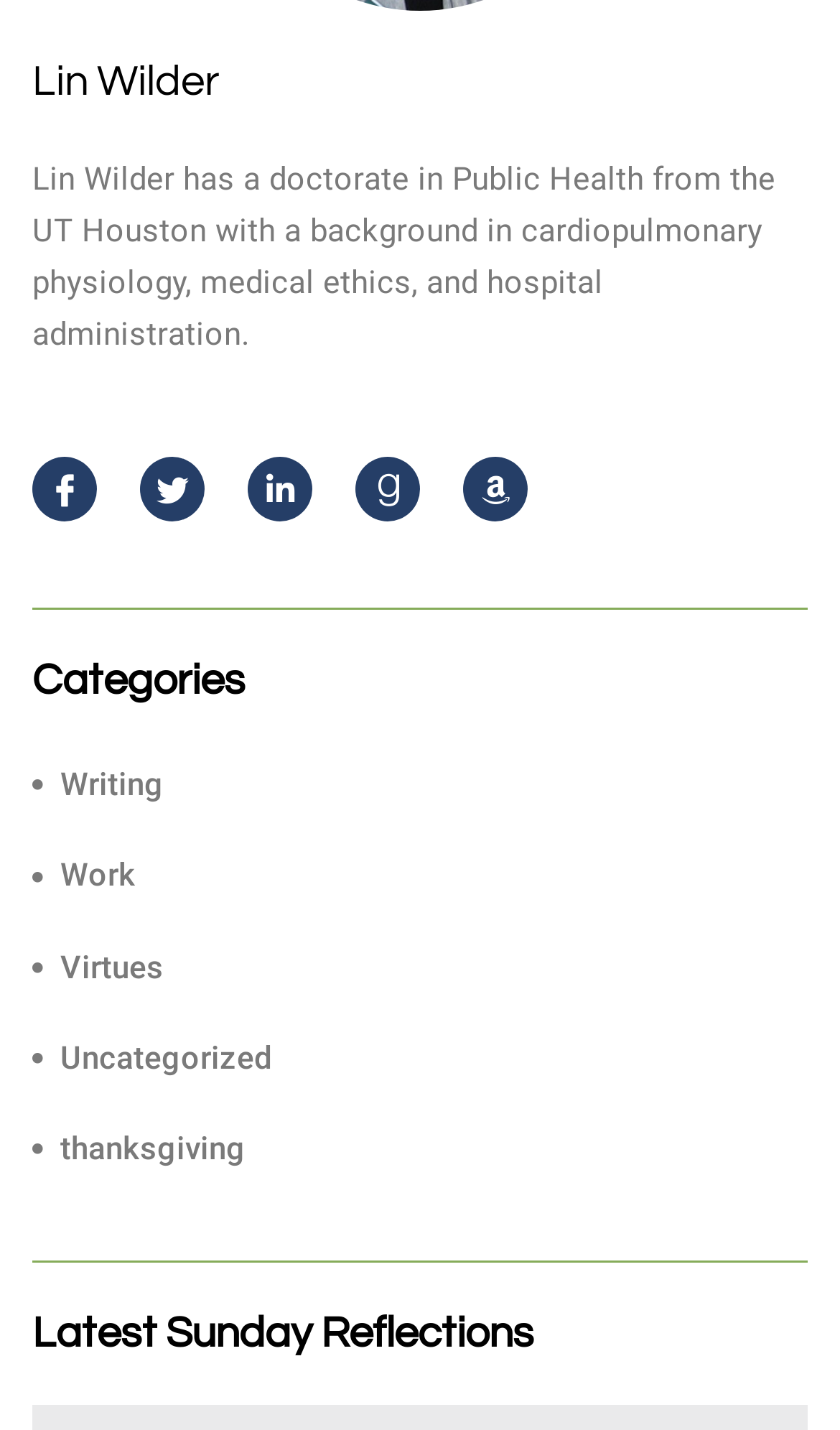Answer the question using only one word or a concise phrase: What is the author's name?

Lin Wilder